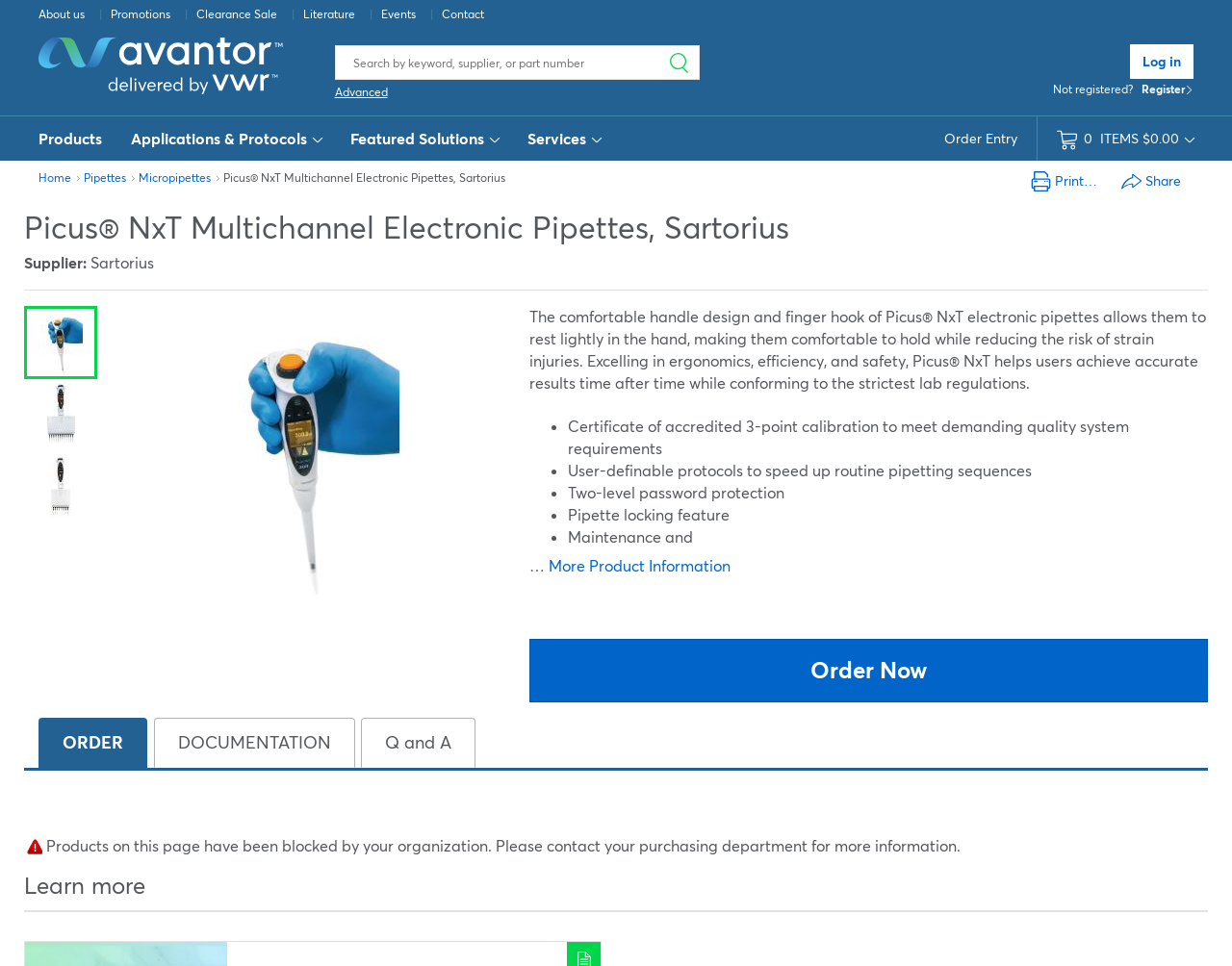Identify and provide the bounding box coordinates of the UI element described: "ORDER". The coordinates should be formatted as [left, top, right, bottom], with each number being a float between 0 and 1.

[0.031, 0.743, 0.12, 0.795]